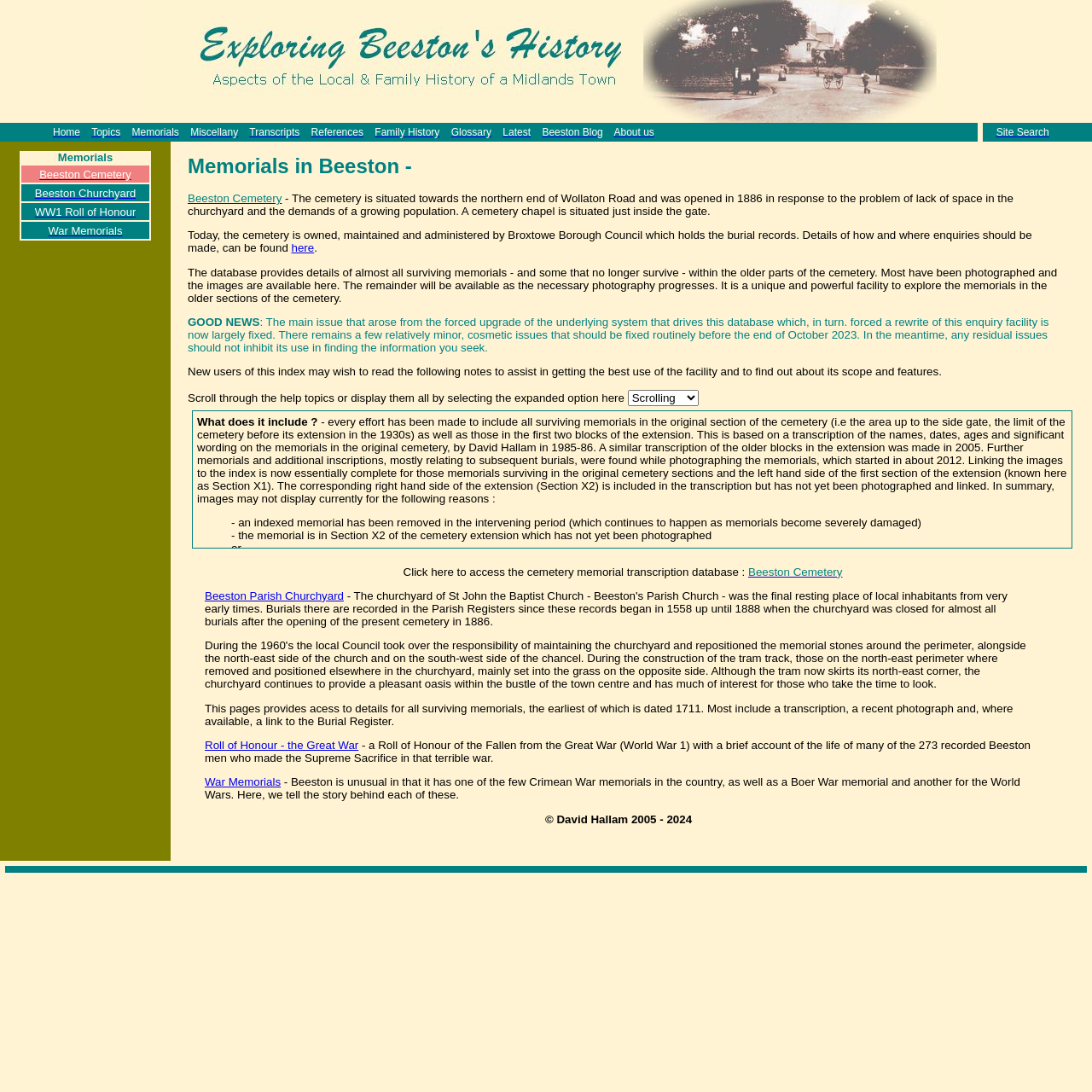Please find the bounding box coordinates of the element that must be clicked to perform the given instruction: "View details of Beeston Cemetery". The coordinates should be four float numbers from 0 to 1, i.e., [left, top, right, bottom].

[0.172, 0.176, 0.258, 0.188]